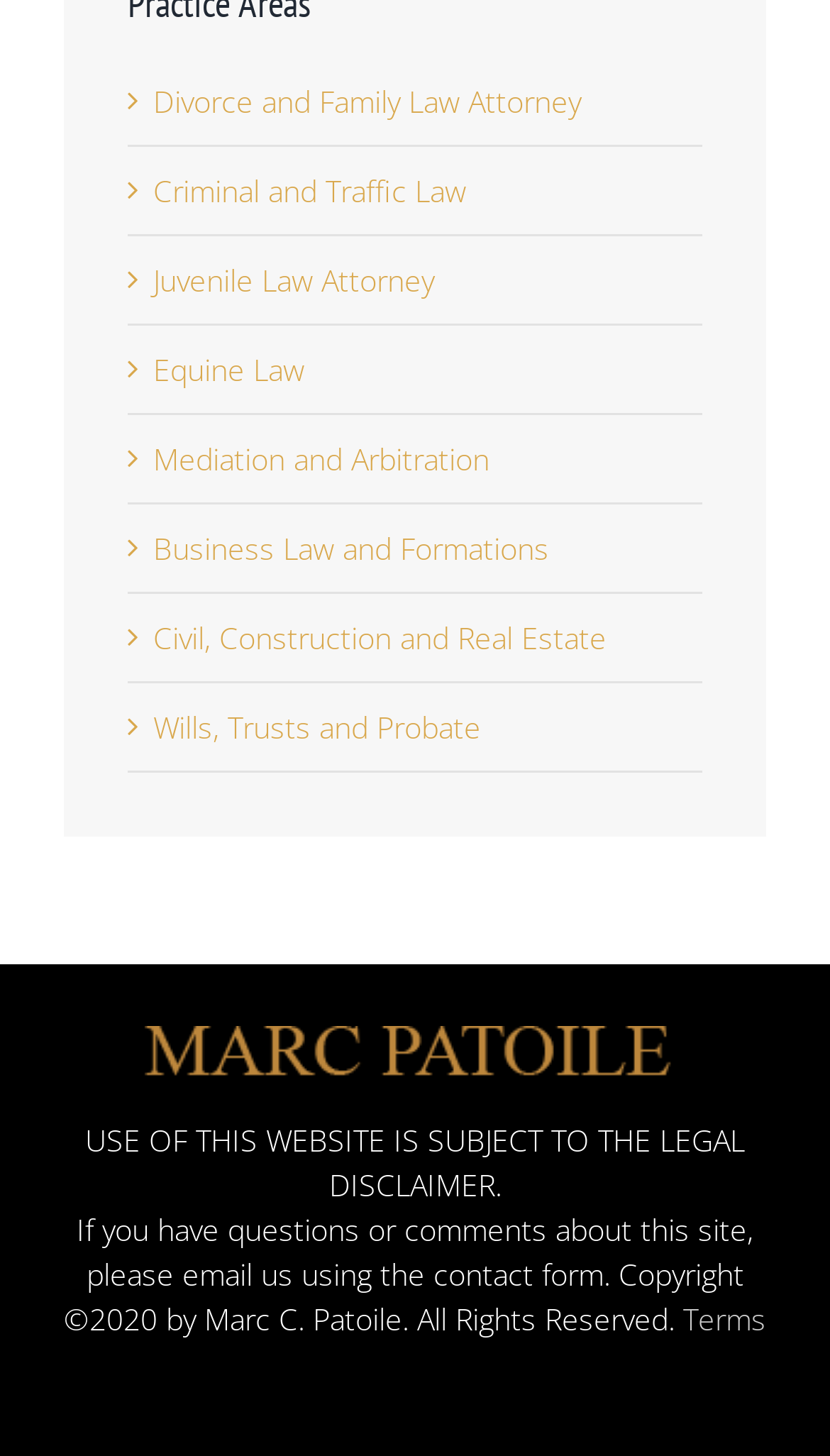Extract the bounding box for the UI element that matches this description: "Equine Law".

[0.185, 0.24, 0.367, 0.268]